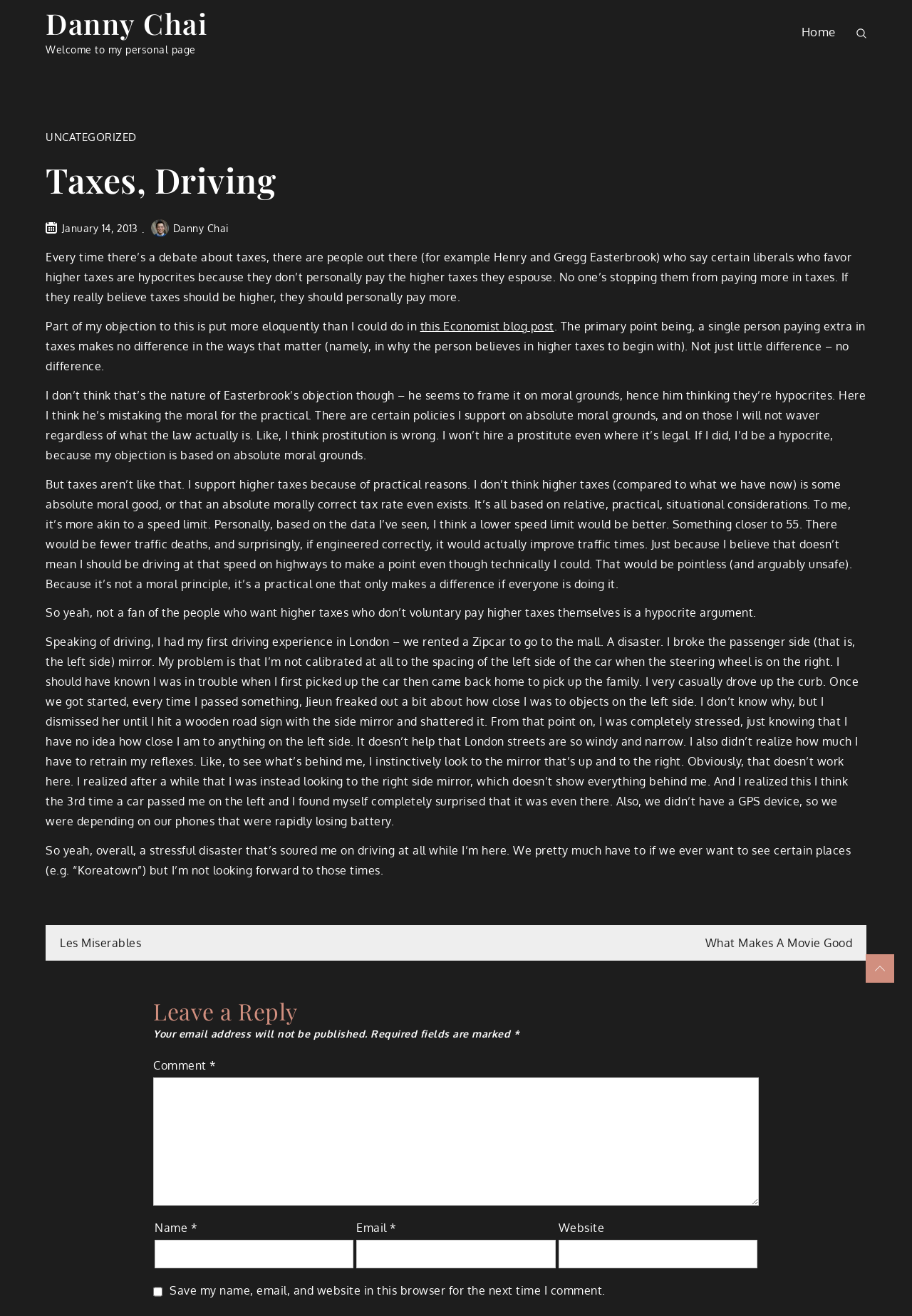Provide the bounding box coordinates for the UI element that is described by this text: "parent_node: Email * aria-describedby="email-notes" name="email"". The coordinates should be in the form of four float numbers between 0 and 1: [left, top, right, bottom].

[0.391, 0.942, 0.609, 0.964]